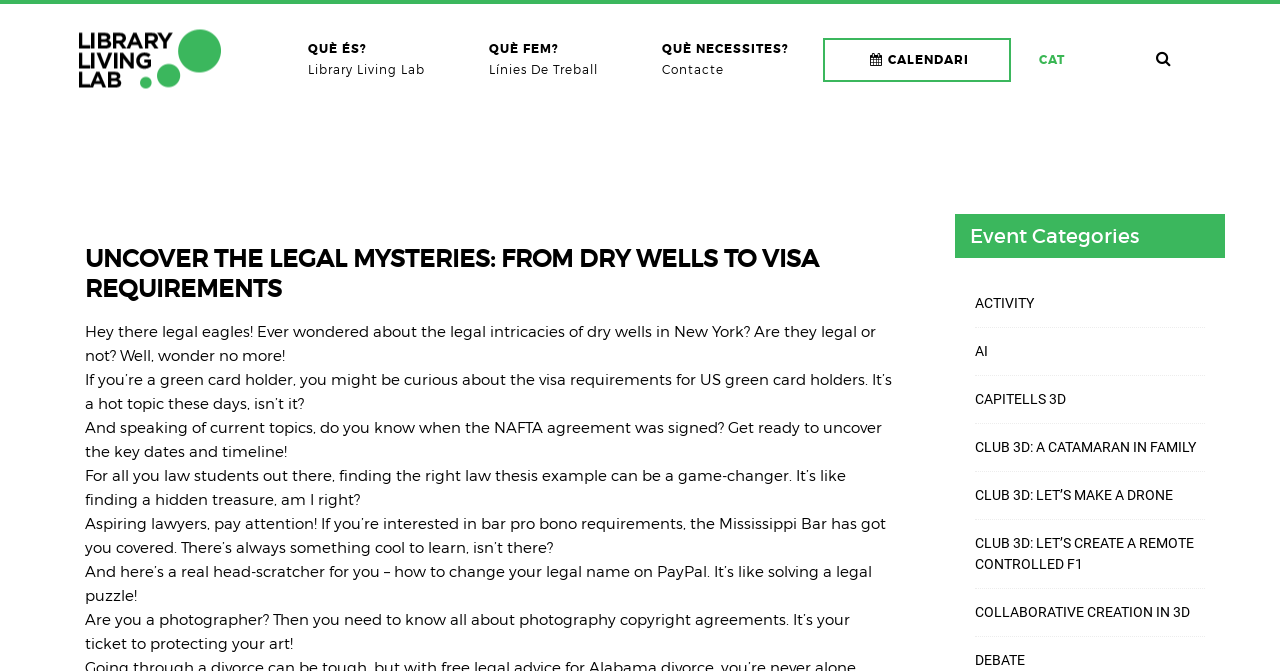By analyzing the image, answer the following question with a detailed response: What is the topic of the NAFTA agreement?

According to the webpage content, the topic of the NAFTA agreement is related to its key dates and timeline, which are mentioned in one of the paragraphs.